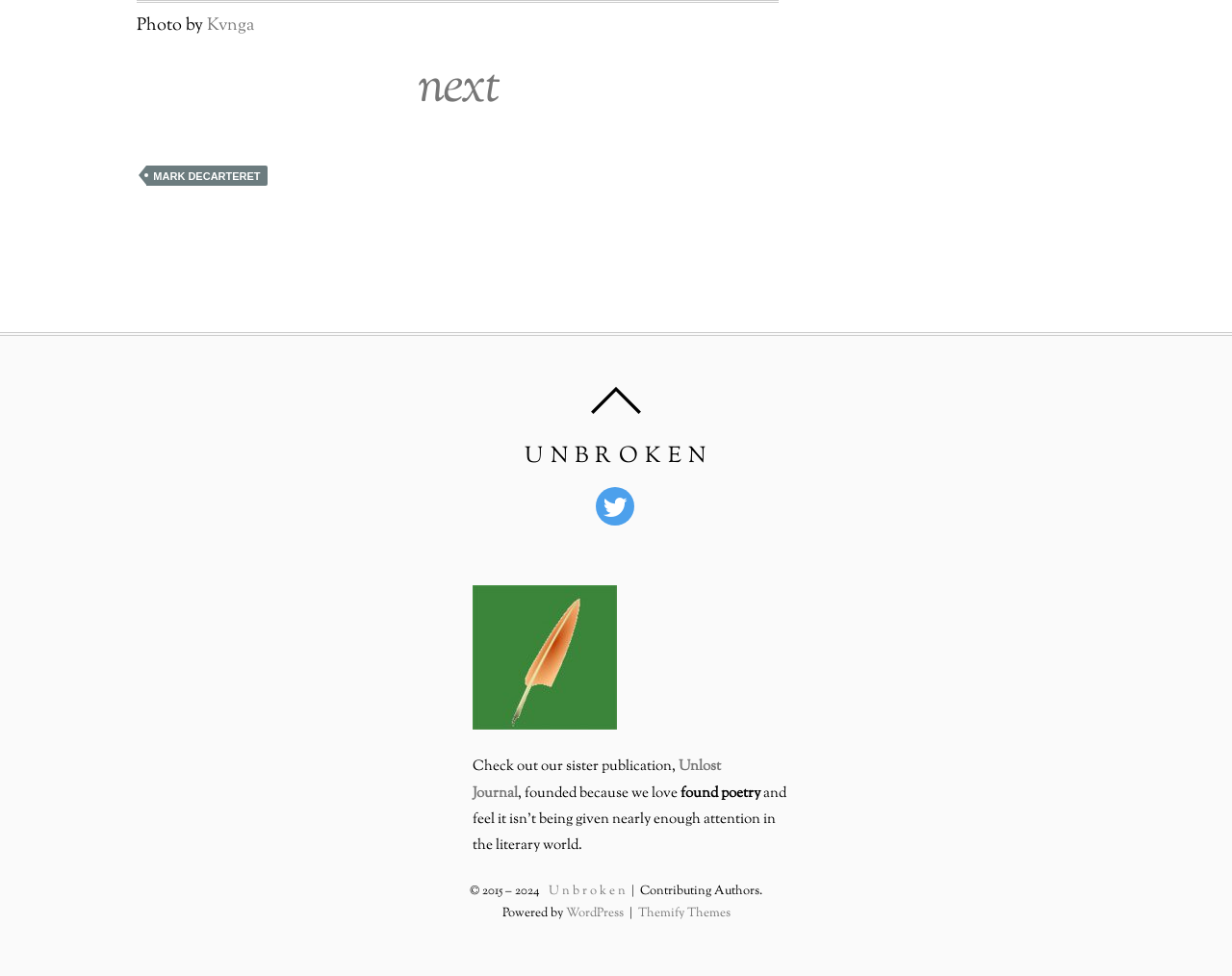What is the copyright year range?
Please answer the question with a detailed and comprehensive explanation.

The copyright year range is mentioned at the bottom of the webpage, indicating that the content is copyrighted from 2015 to 2024.